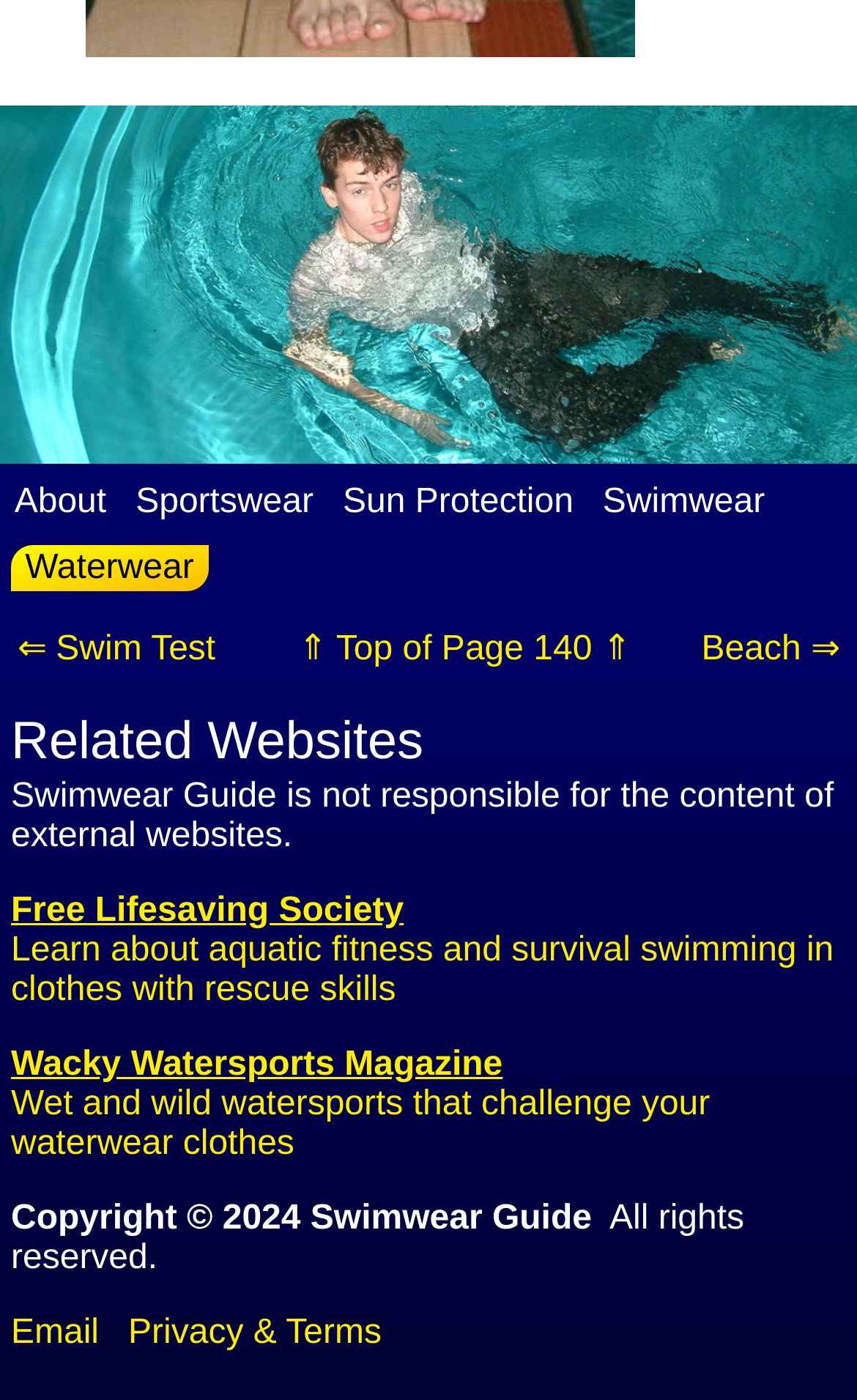Identify the bounding box for the UI element specified in this description: "⇐ Swim Test". The coordinates must be four float numbers between 0 and 1, formatted as [left, top, right, bottom].

[0.021, 0.45, 0.251, 0.477]